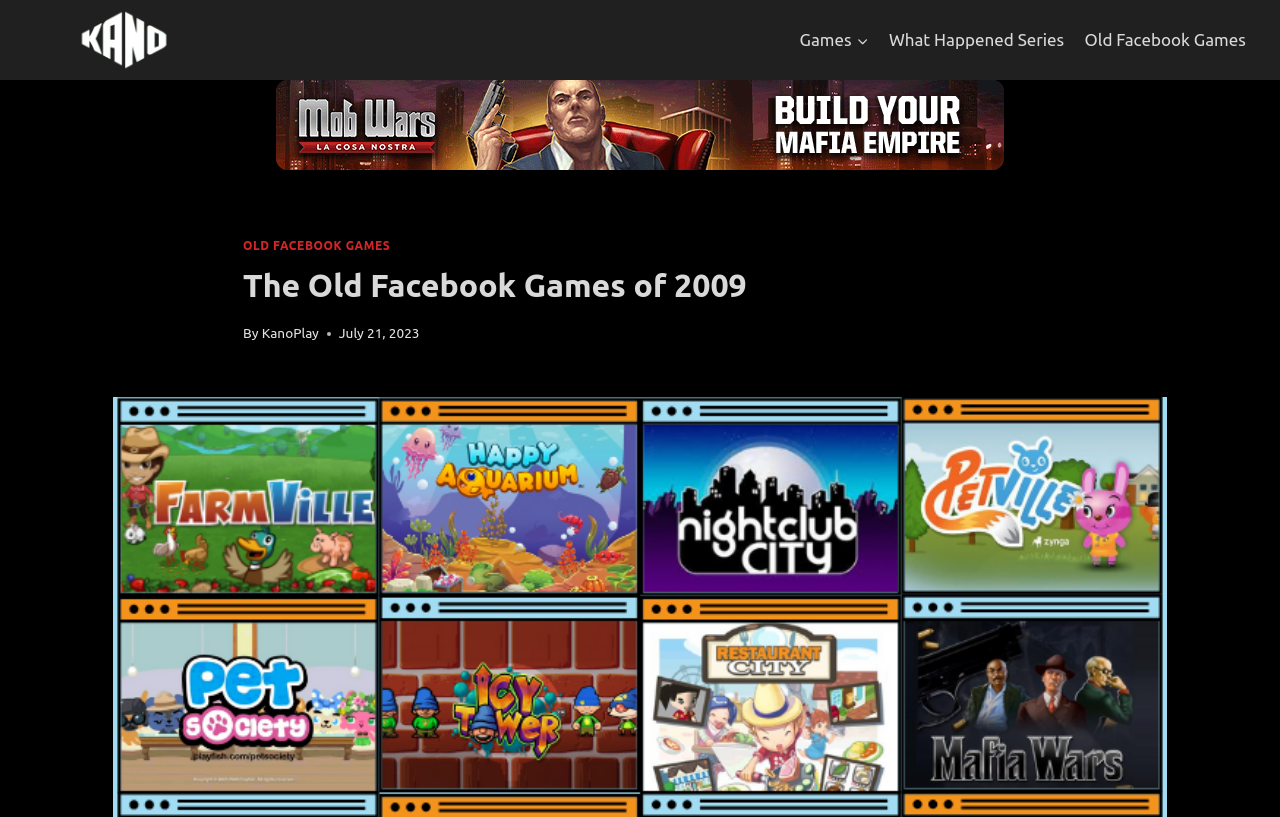Identify and extract the main heading of the webpage.

The Old Facebook Games of 2009